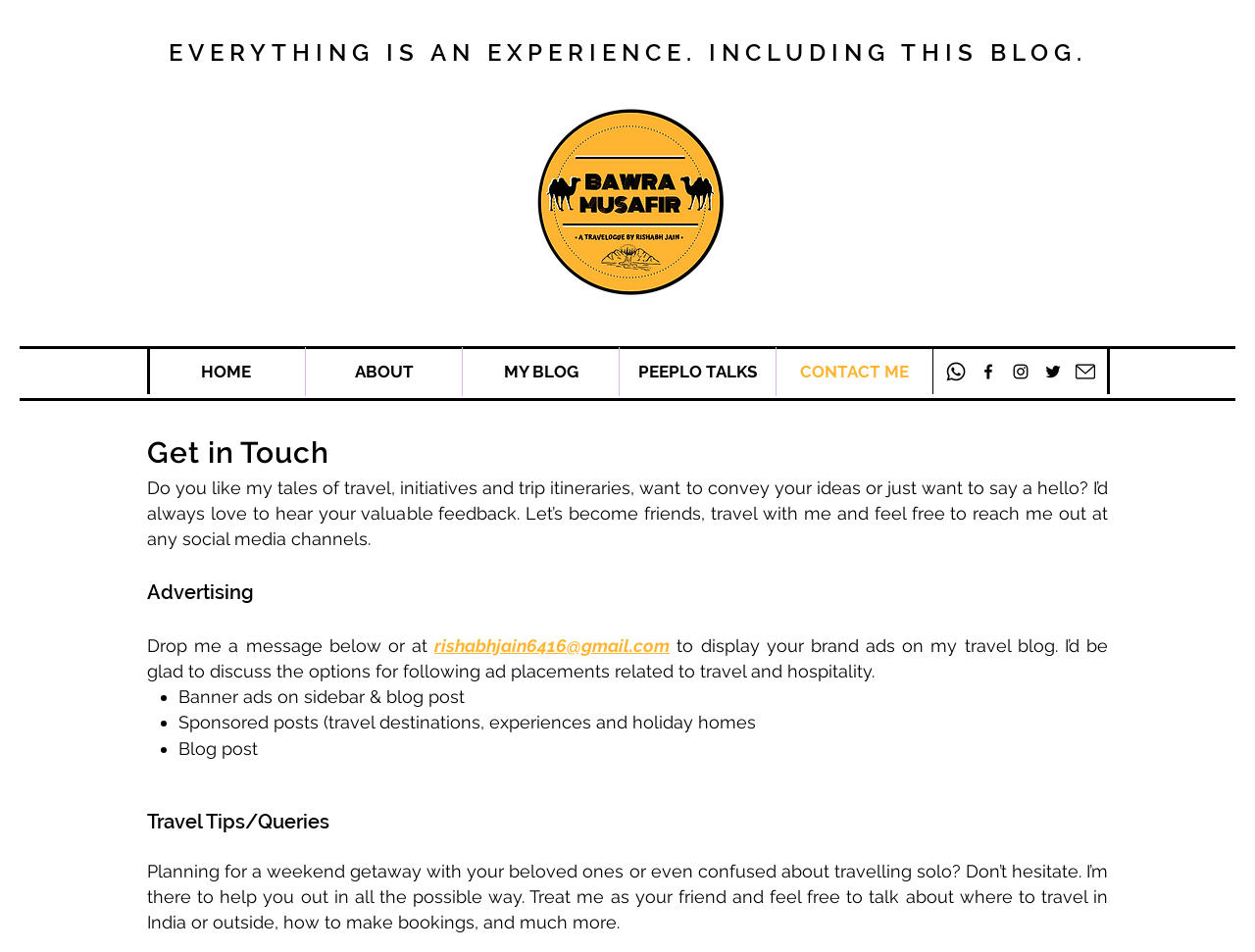Locate the bounding box coordinates of the element that should be clicked to execute the following instruction: "Check out the 'PEEPLO TALKS' section".

[0.494, 0.365, 0.618, 0.416]